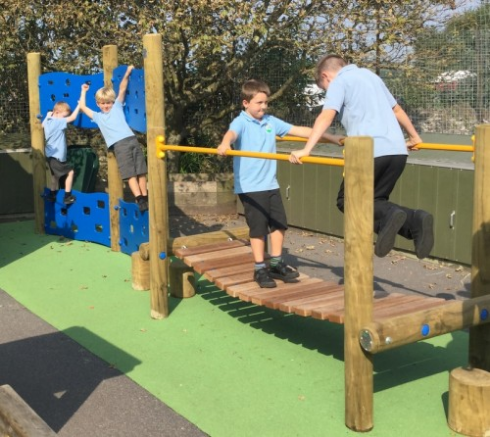What is the boy in the center doing?
Please analyze the image and answer the question with as much detail as possible.

In the center of the image, I see a boy who is carefully balancing himself on a slatted bridge. This activity requires agility and coordination, which is an essential aspect of physical activity and creativity.